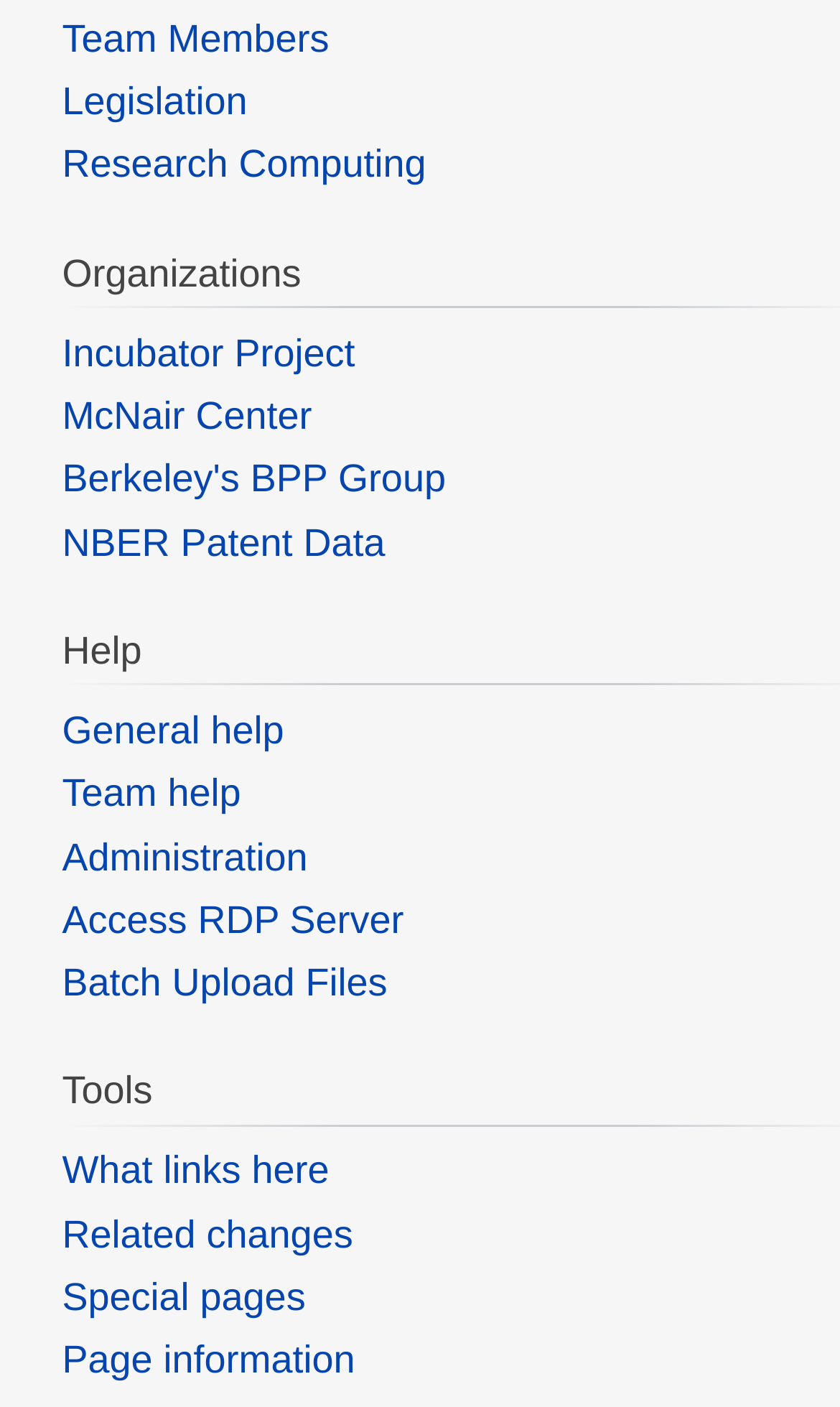What is the last link on the webpage?
Provide a short answer using one word or a brief phrase based on the image.

Page information